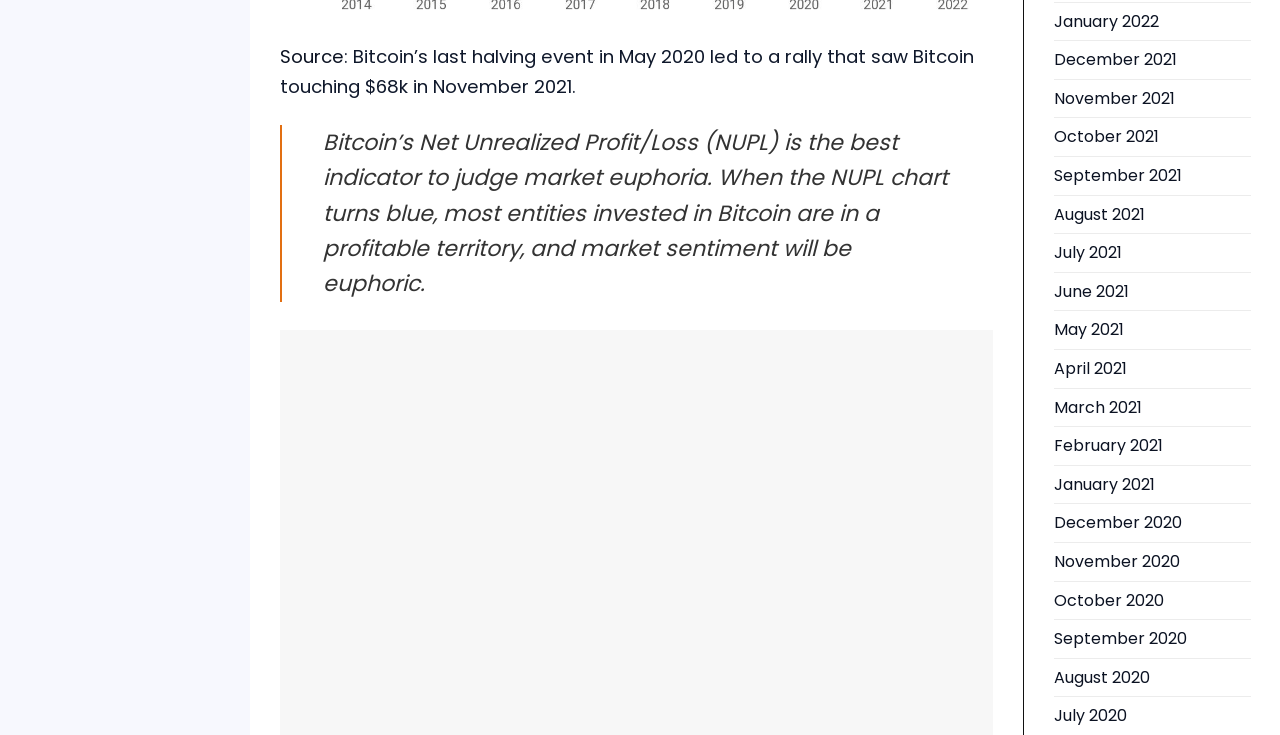Please pinpoint the bounding box coordinates for the region I should click to adhere to this instruction: "Click the 'Source' link".

[0.219, 0.06, 0.269, 0.094]